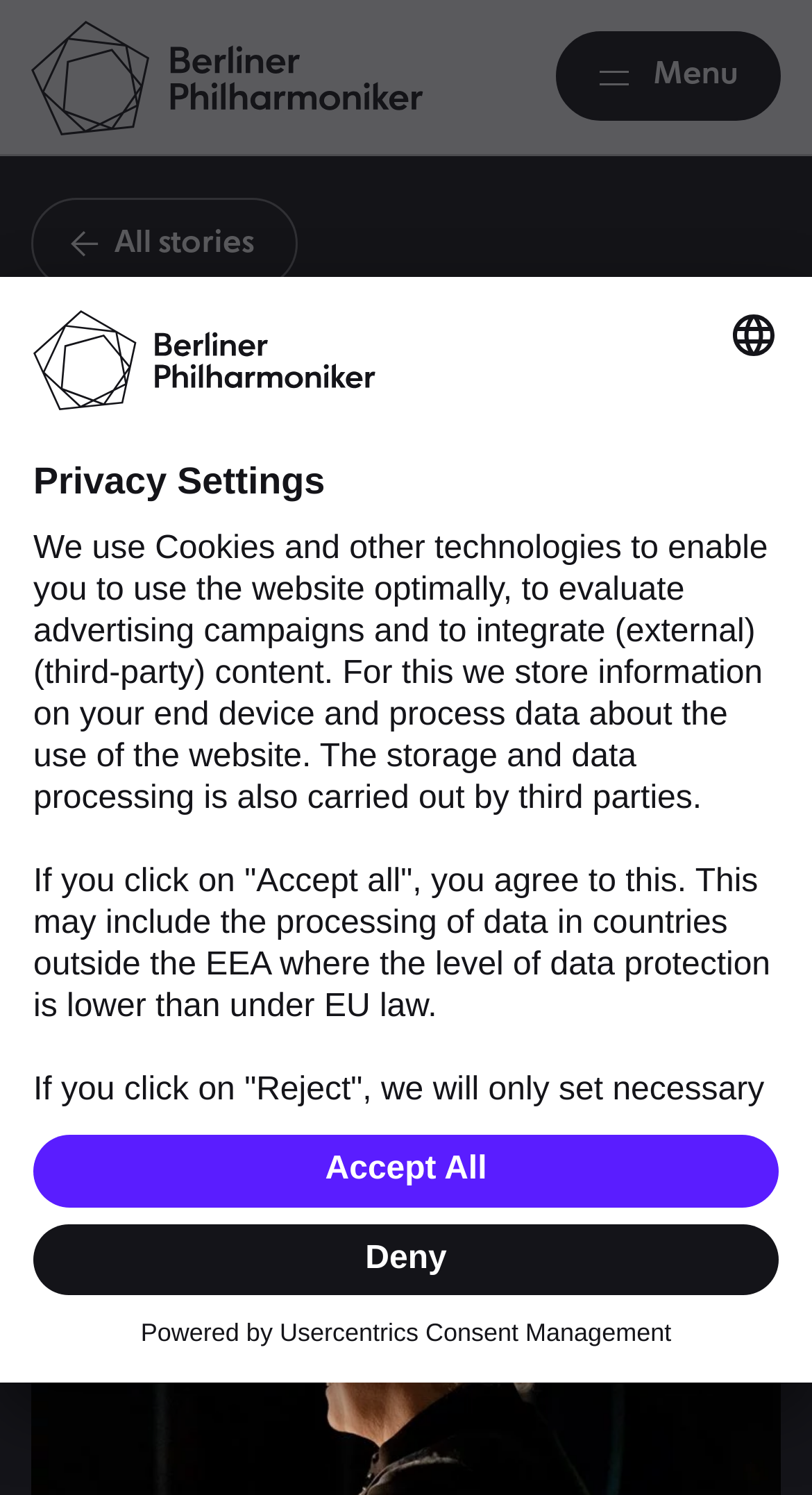What is the title of the conversation?
Please answer the question with a detailed response using the information from the screenshot.

The title of the conversation is mentioned in the heading 'Goodbye, Sir Simon! The departing chief conductor looks back on his time with the Berliner Philharmoniker' with bounding box coordinates [0.038, 0.439, 0.962, 0.707].